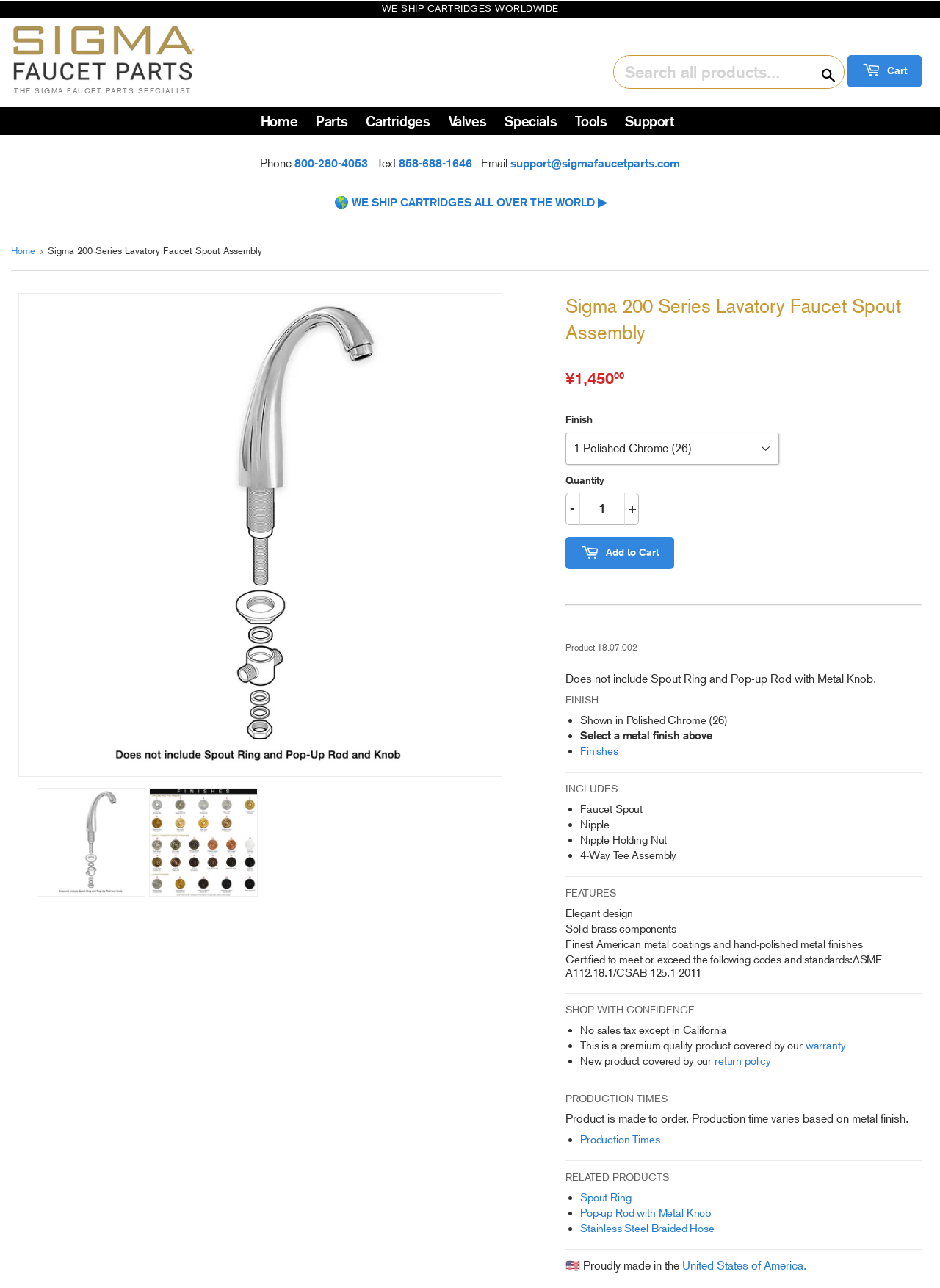Provide a short answer to the following question with just one word or phrase: What is the warranty policy for this product?

Premium quality product covered by our warranty